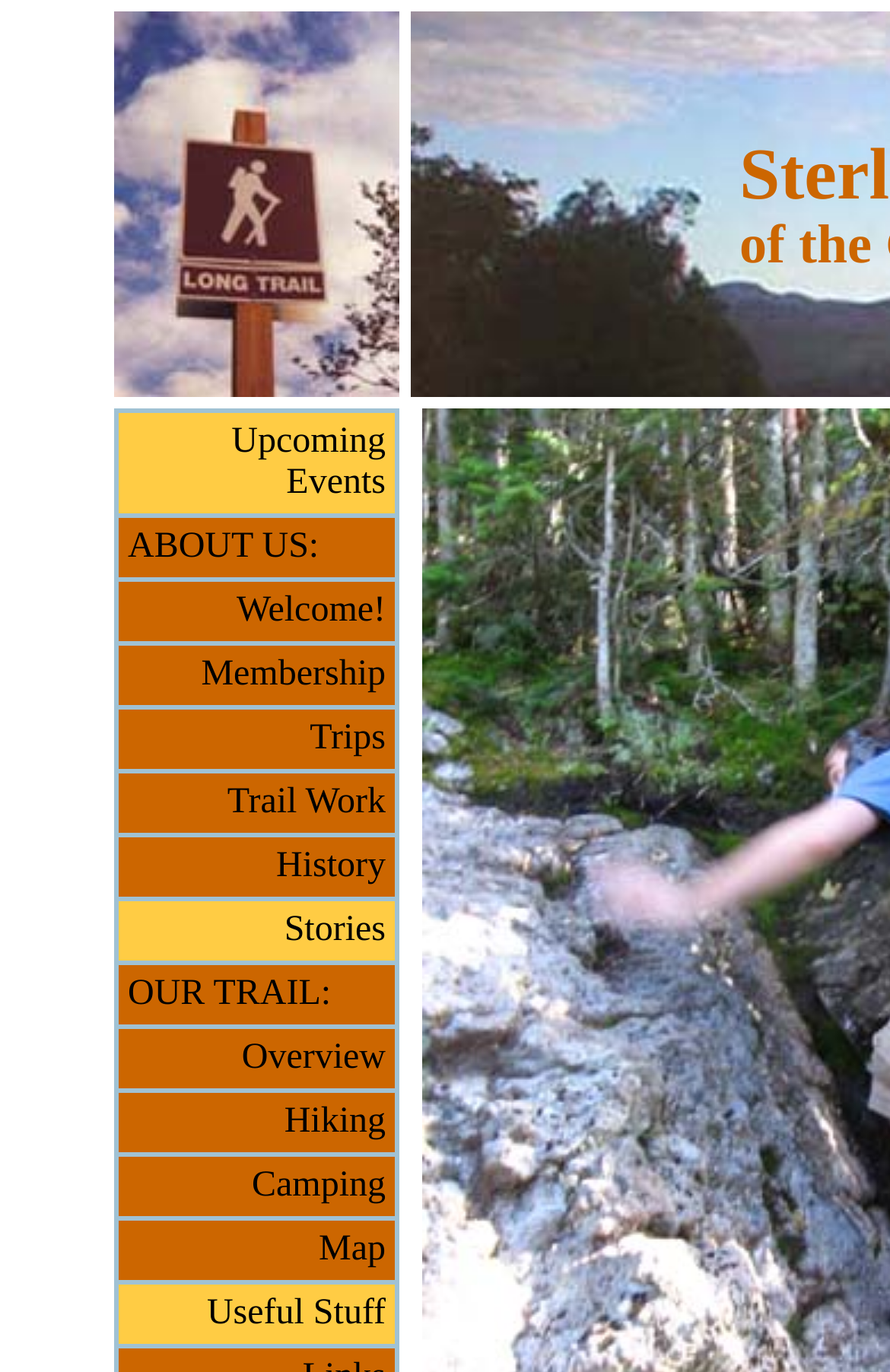Answer the question briefly using a single word or phrase: 
What is the last item in the gridcell?

Useful Stuff